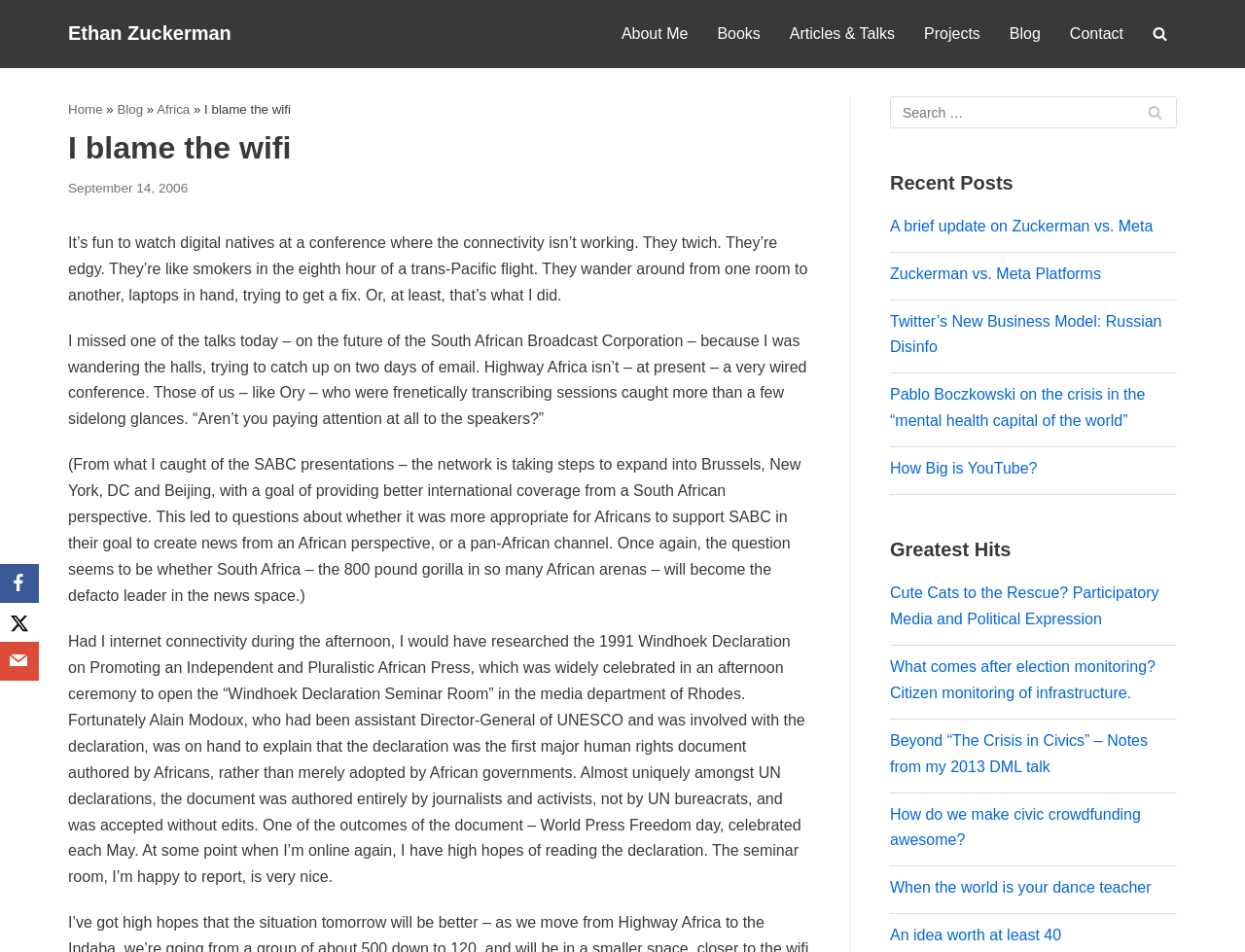Please determine the bounding box coordinates of the section I need to click to accomplish this instruction: "Search for something".

[0.715, 0.101, 0.945, 0.135]